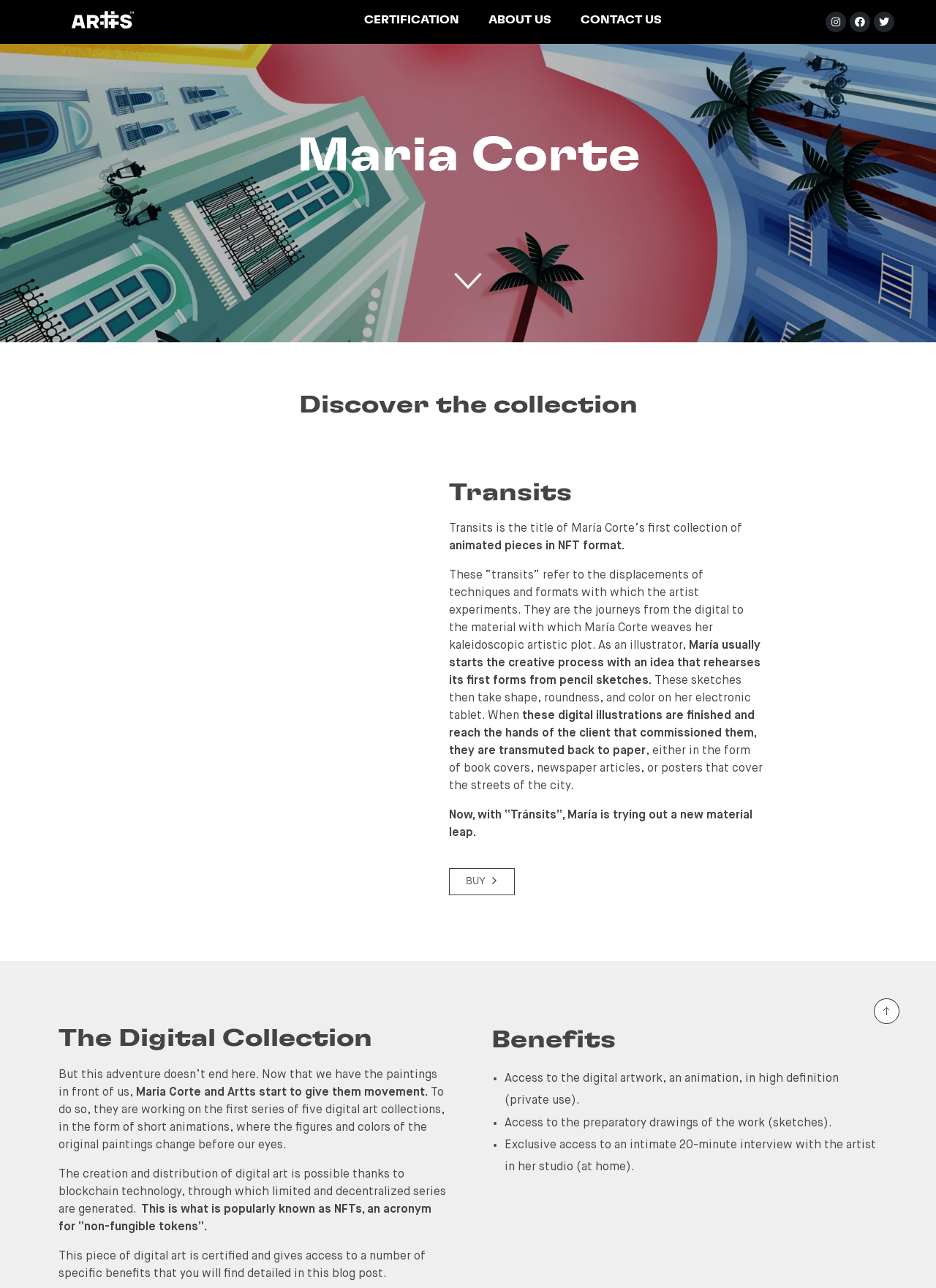Find the bounding box coordinates for the area you need to click to carry out the instruction: "Open Maria Corte's Instagram profile". The coordinates should be four float numbers between 0 and 1, indicated as [left, top, right, bottom].

[0.882, 0.009, 0.904, 0.025]